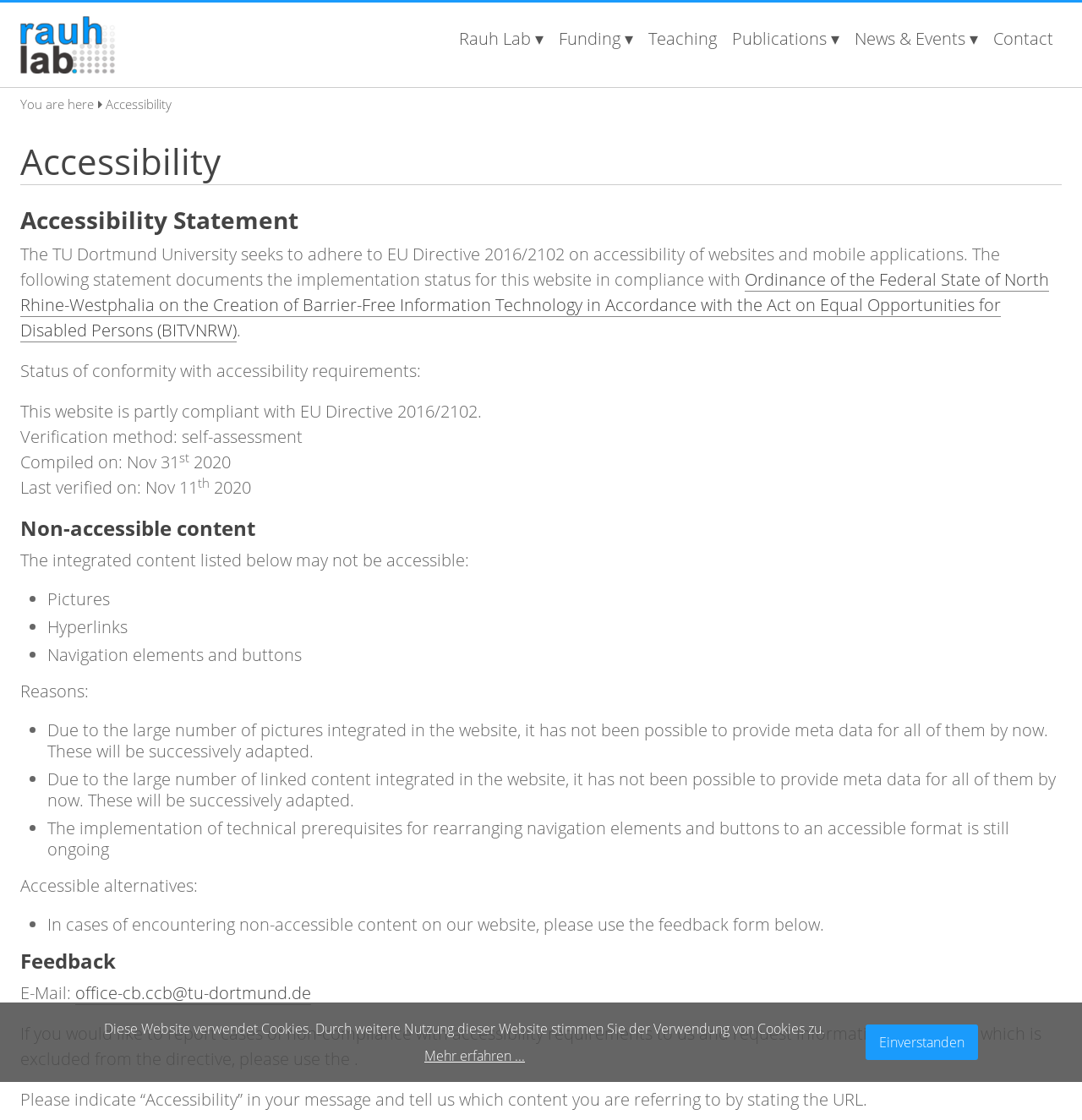Respond with a single word or phrase to the following question:
How can I report cases of non-compliance with accessibility requirements?

Use the feedback form